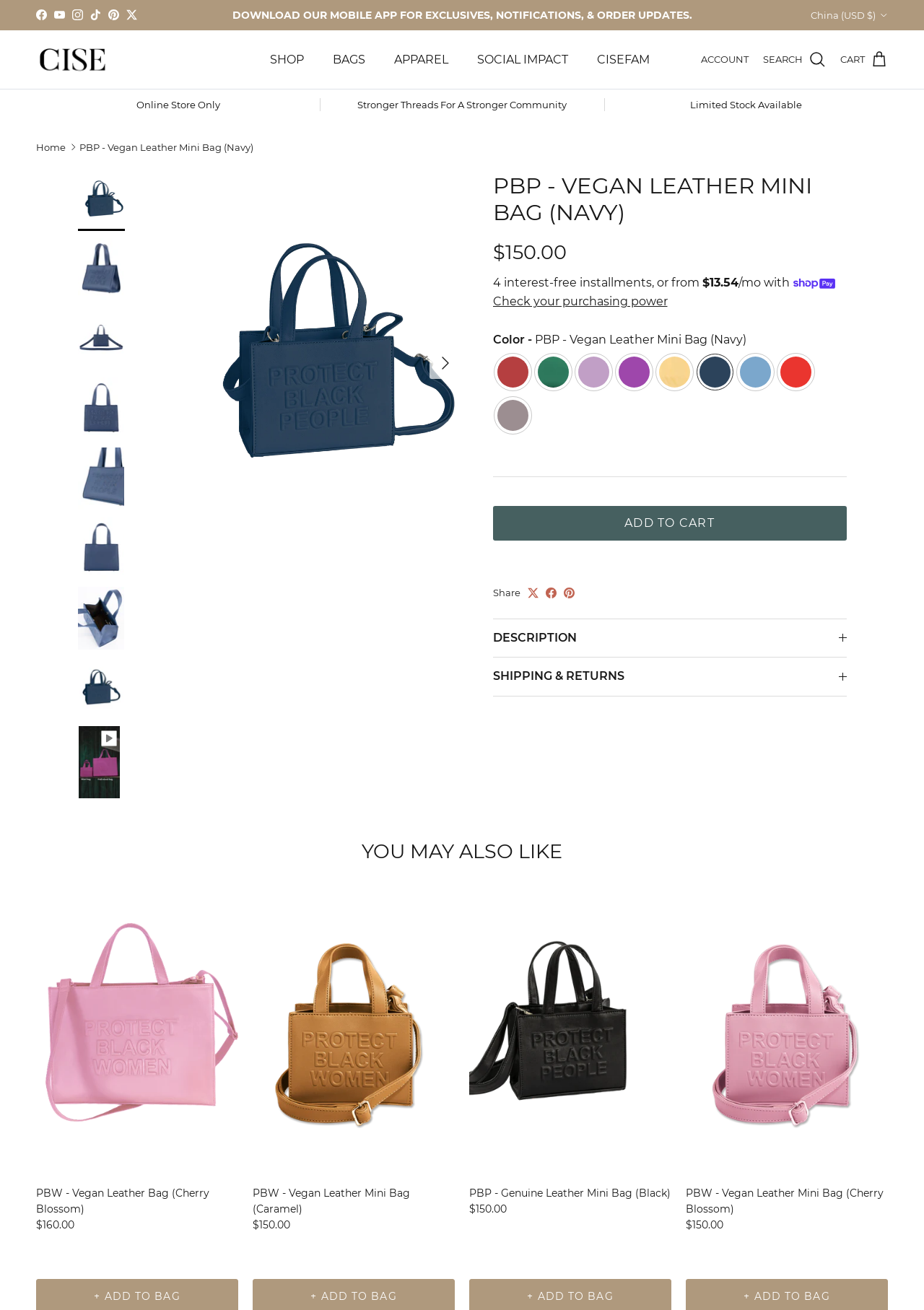How many interest-free installments are available for this product? From the image, respond with a single word or brief phrase.

4